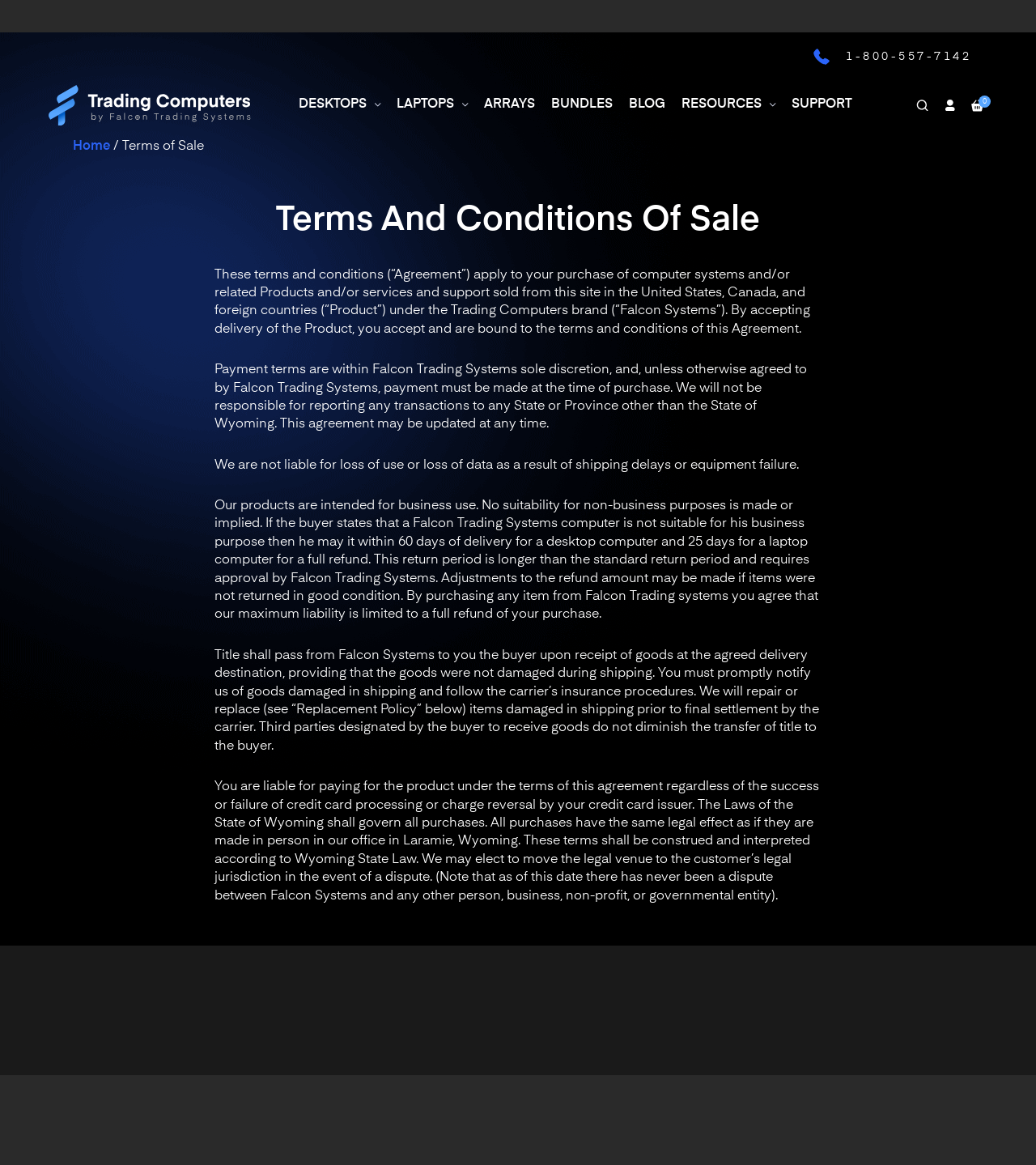What is the purpose of the products sold by Falcon Systems?
Examine the image and provide an in-depth answer to the question.

I found the purpose by reading the text in the article section, which states that 'Our products are intended for business use. No suitability for non-business purposes is made or implied'.